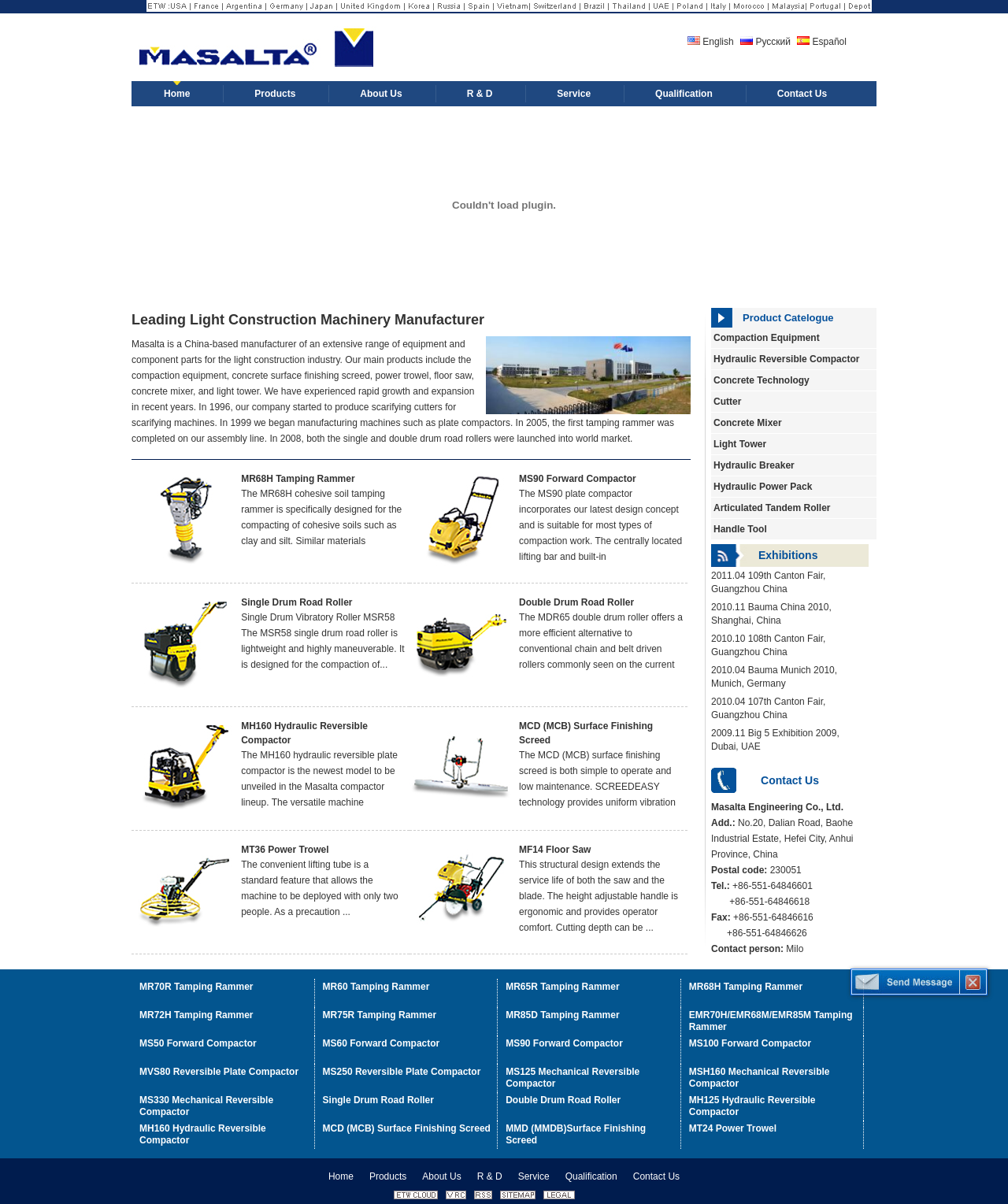What is the contact person's name?
Please provide a single word or phrase based on the screenshot.

Milo